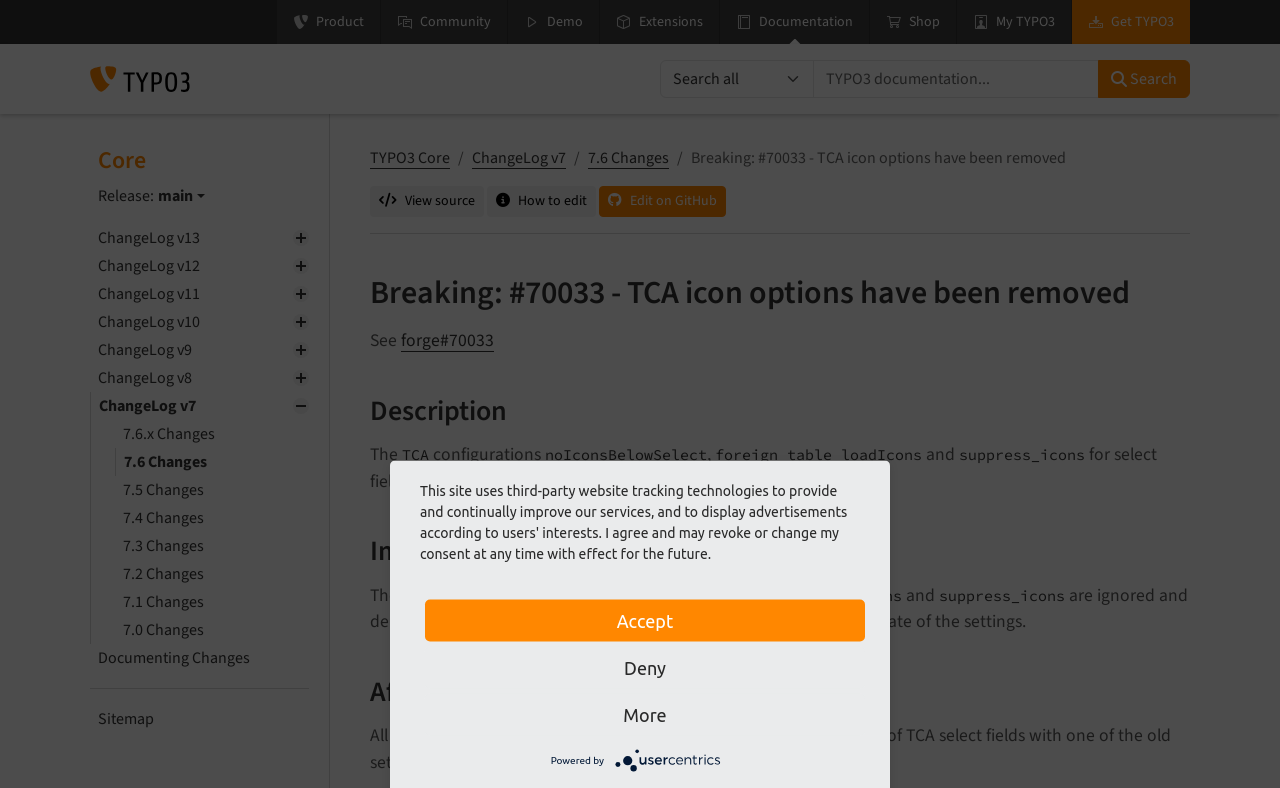Please identify the bounding box coordinates of the area that needs to be clicked to follow this instruction: "Connect on Twitter".

None